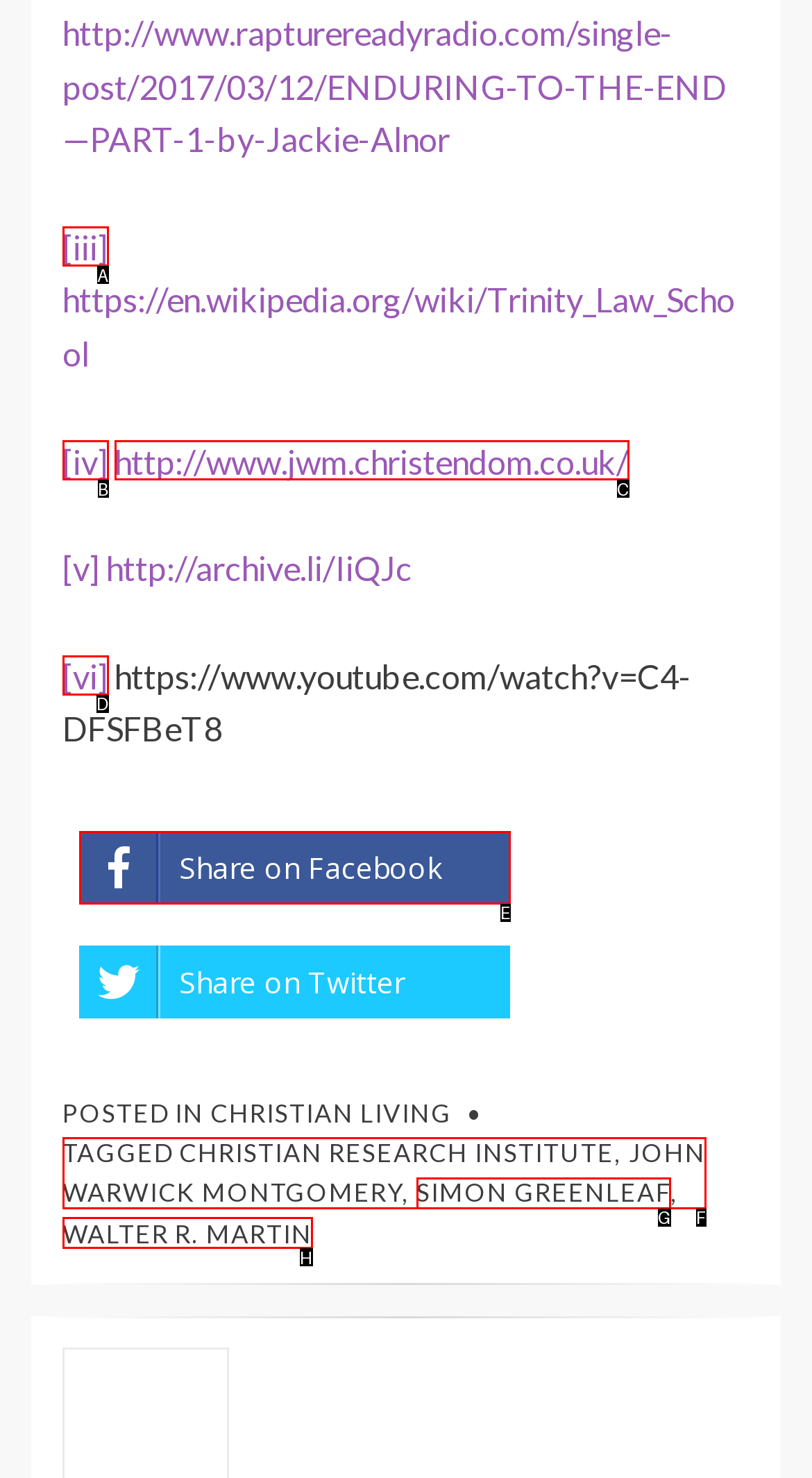Tell me which one HTML element best matches the description: [iii]
Answer with the option's letter from the given choices directly.

A